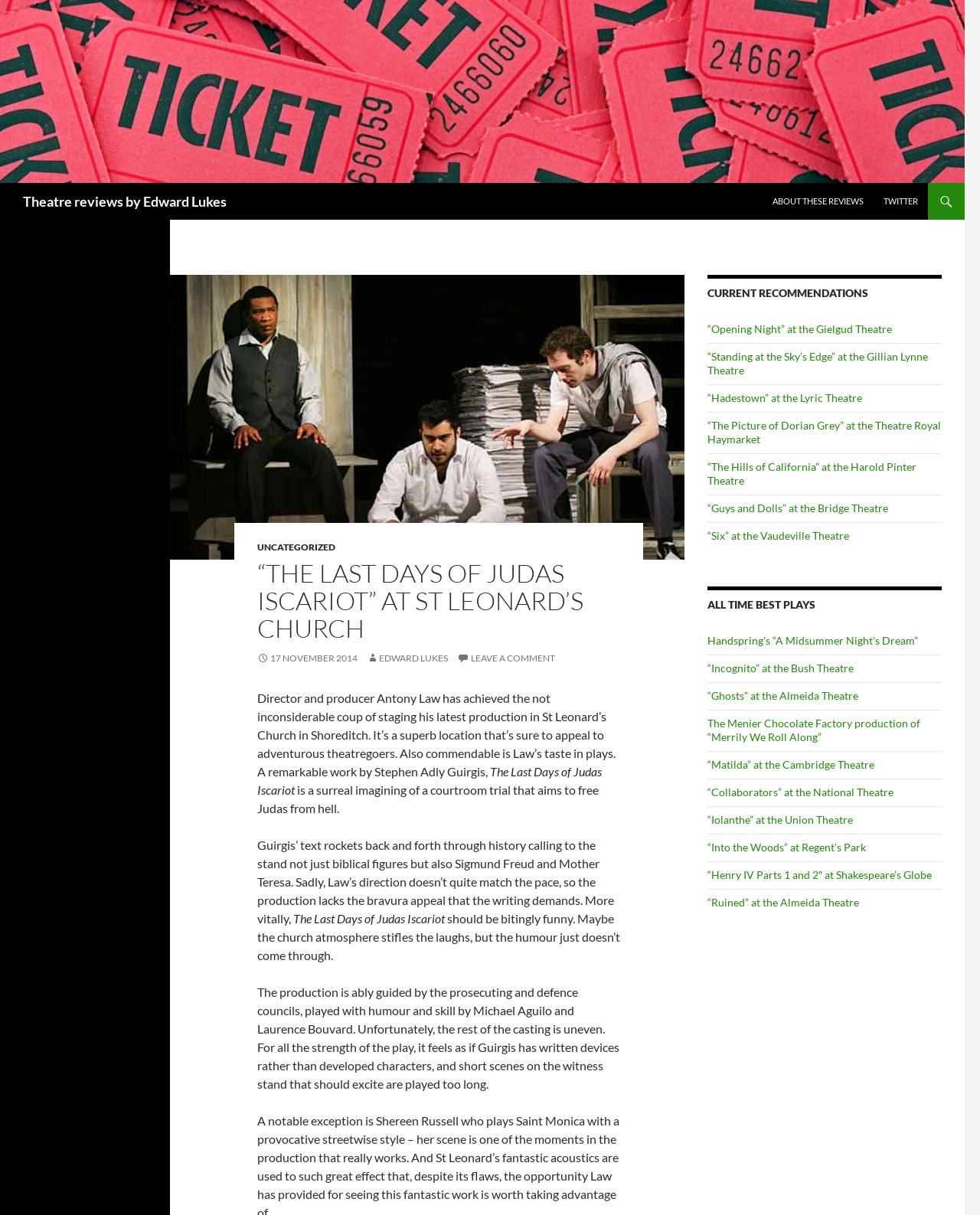Given the element description: "Leave a comment", predict the bounding box coordinates of this UI element. The coordinates must be four float numbers between 0 and 1, given as [left, top, right, bottom].

[0.466, 0.537, 0.566, 0.546]